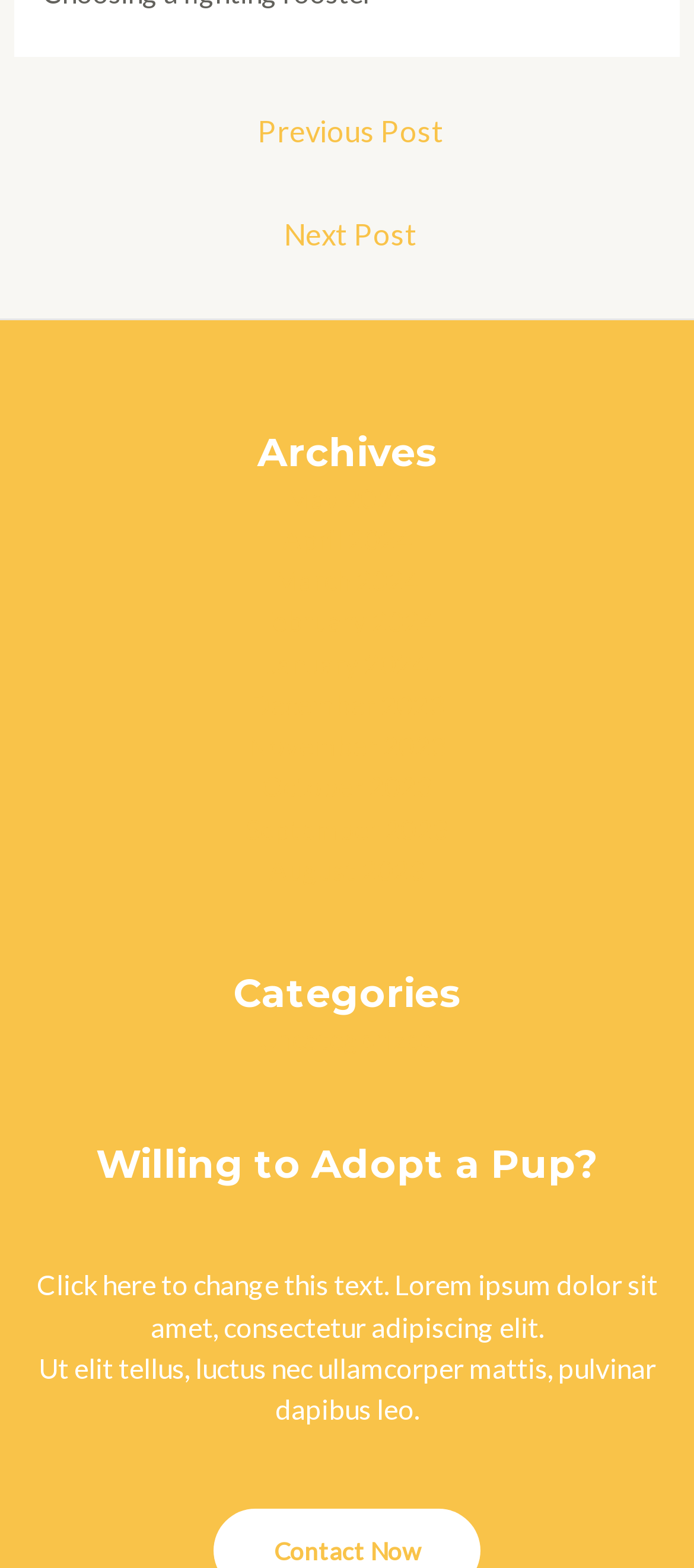Determine the bounding box coordinates for the element that should be clicked to follow this instruction: "View next post". The coordinates should be given as four float numbers between 0 and 1, in the format [left, top, right, bottom].

[0.027, 0.131, 0.984, 0.175]